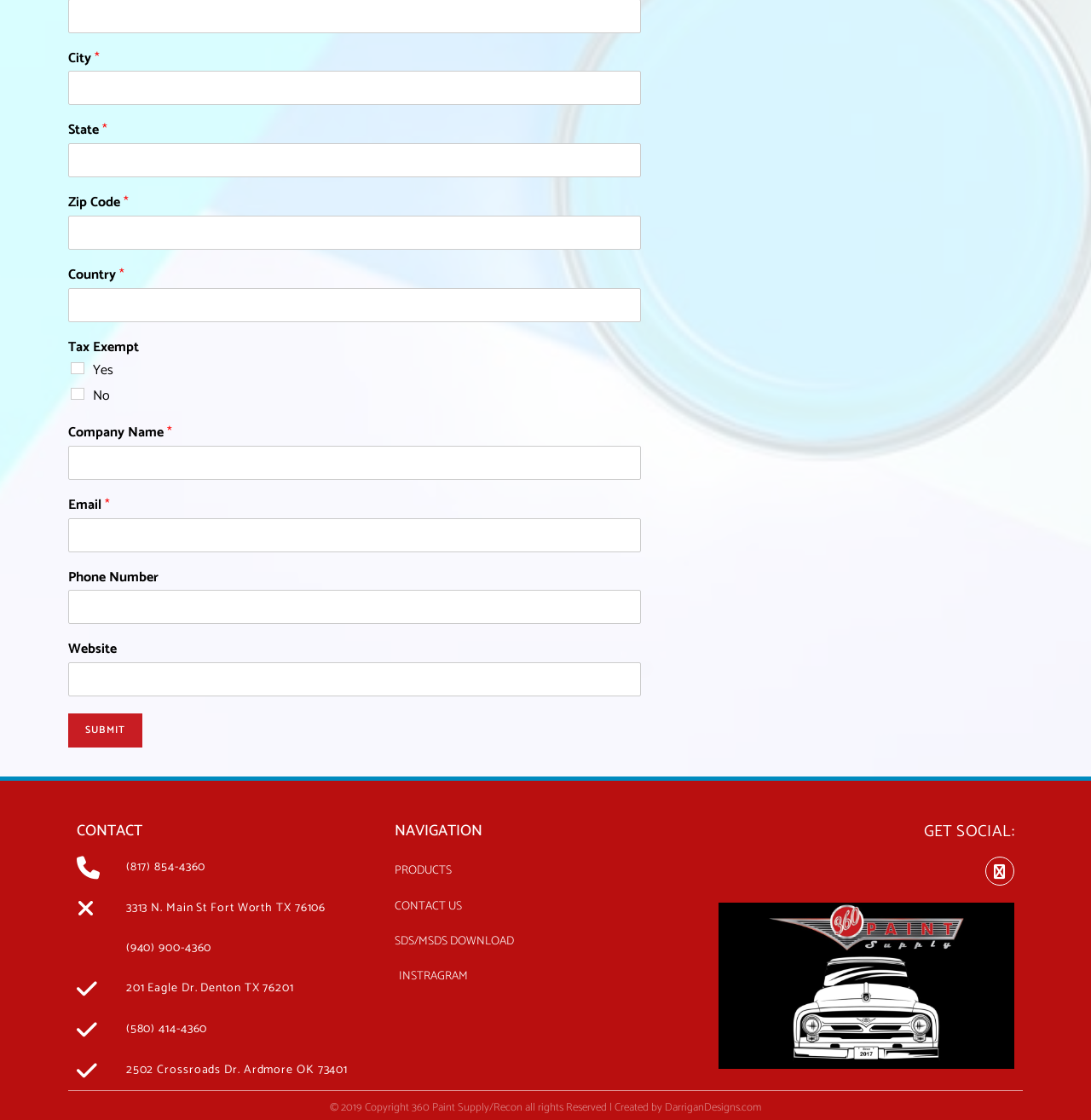Identify the bounding box of the UI element that matches this description: "parent_node: Zip Code * name="wpforms[fields][7]"".

[0.062, 0.193, 0.588, 0.223]